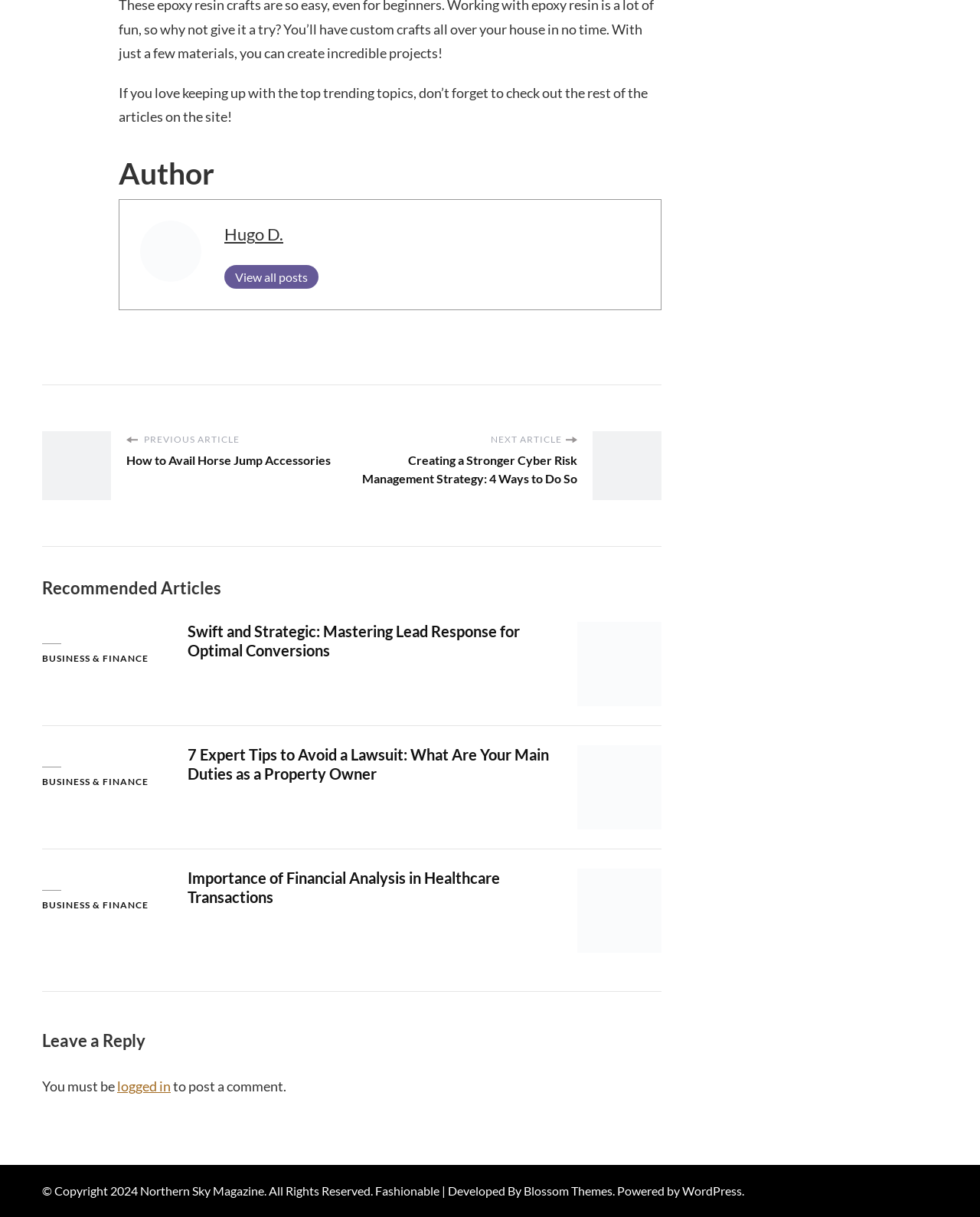Specify the bounding box coordinates of the area to click in order to execute this command: 'Explore recommended article'. The coordinates should consist of four float numbers ranging from 0 to 1, and should be formatted as [left, top, right, bottom].

[0.191, 0.511, 0.53, 0.542]